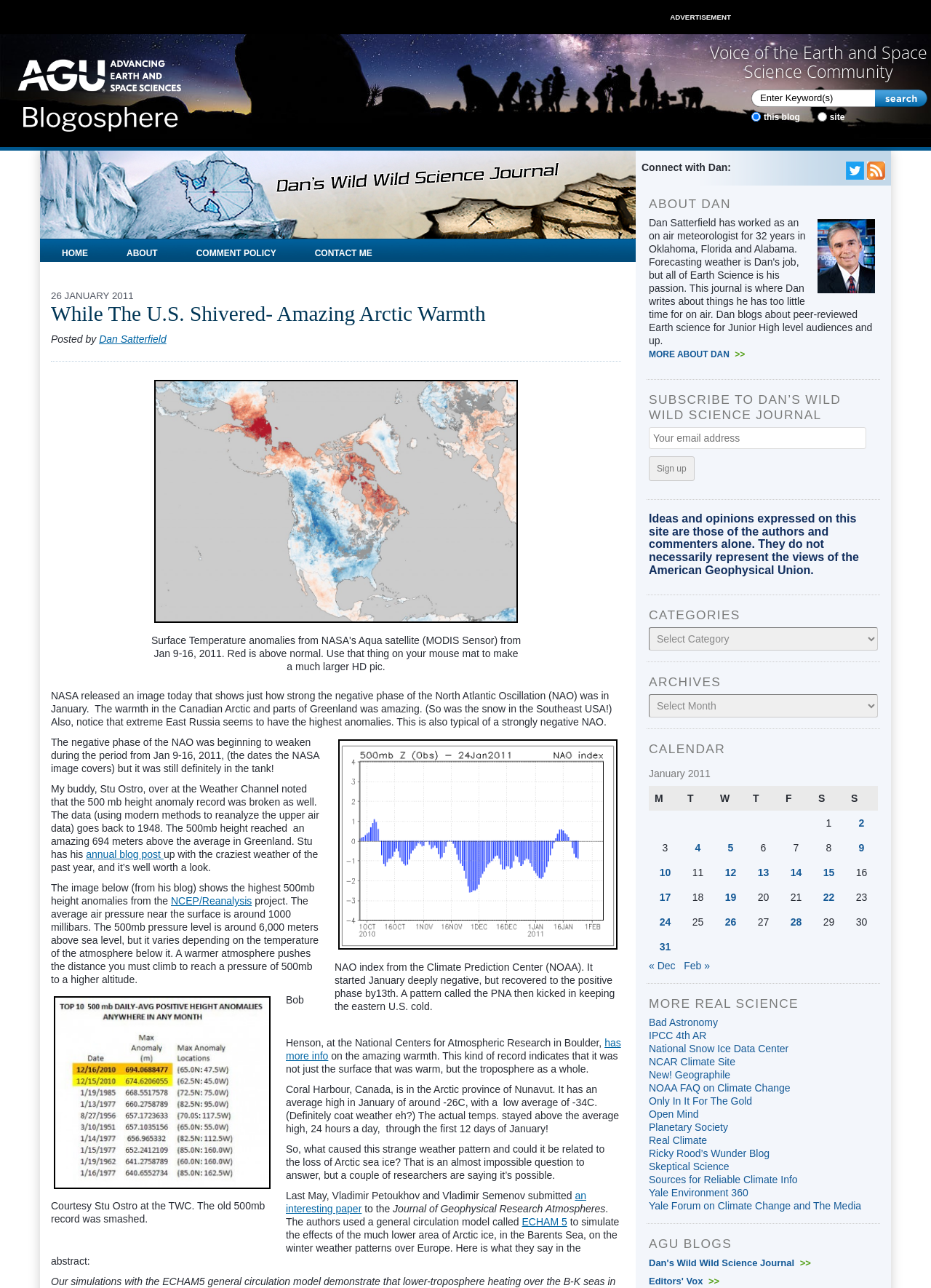Locate the bounding box coordinates of the area to click to fulfill this instruction: "Click the 'ALL STAR NOVICE' link". The bounding box should be presented as four float numbers between 0 and 1, in the order [left, top, right, bottom].

None